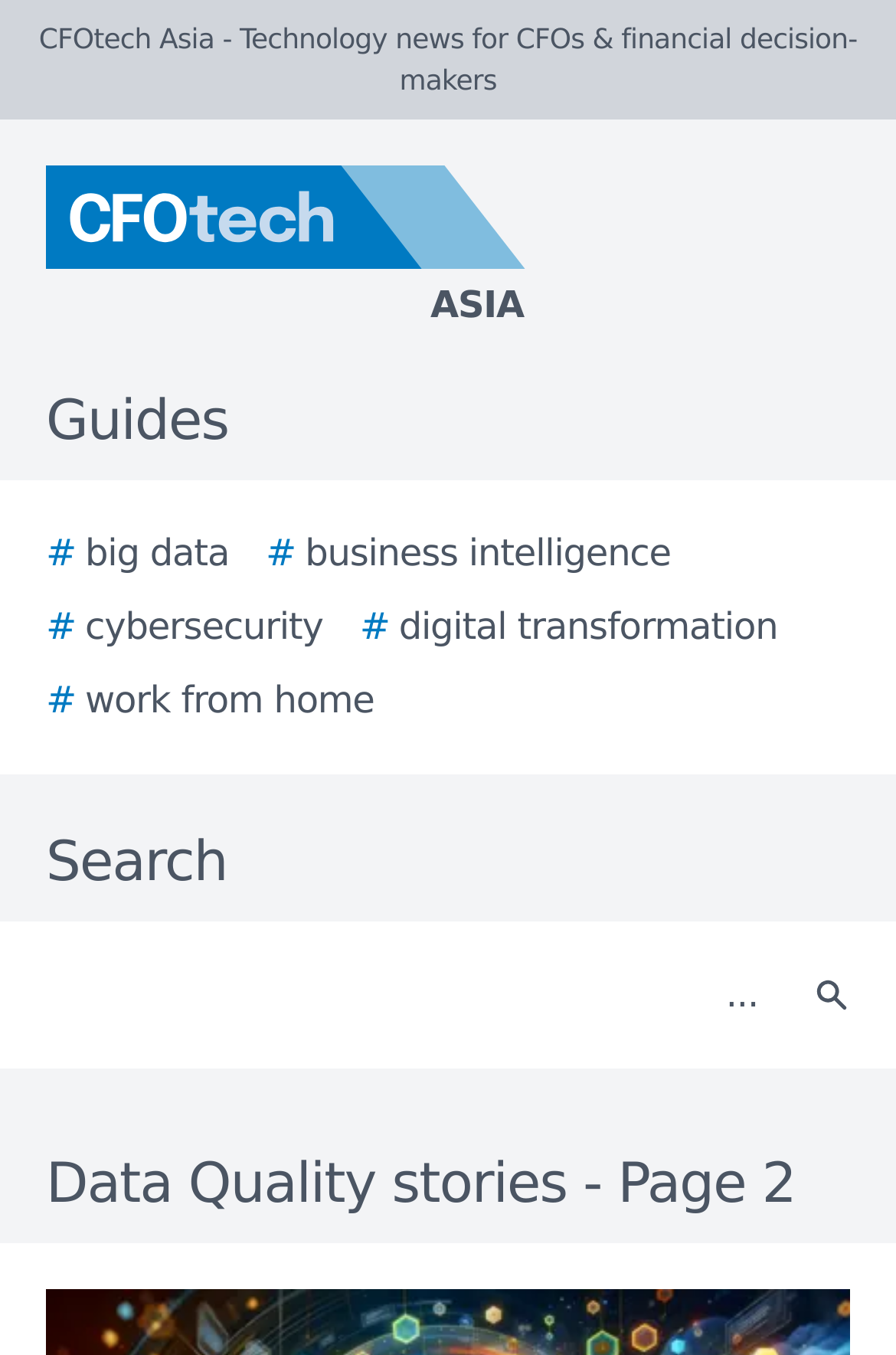What is the current page number?
Using the visual information, answer the question in a single word or phrase.

2